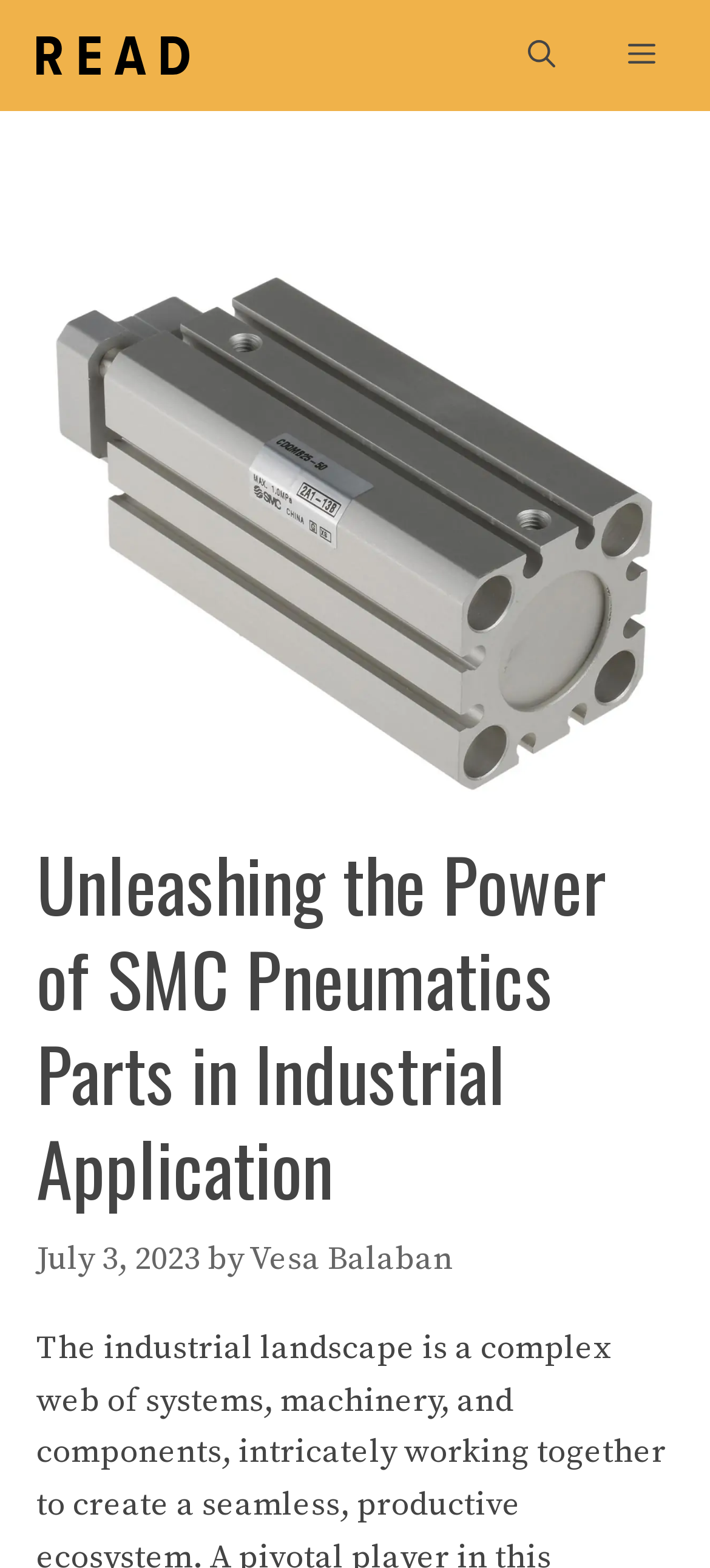Give an in-depth explanation of the webpage layout and content.

The webpage is about unleashing the power of SMC pneumatics parts in industrial applications. At the top left corner, there is a link to "Knowledge Tree" accompanied by an image with the same name. On the top right corner, there is a button labeled "Menu" that controls a mobile menu. Next to the "Menu" button, there is a link to "Open Search Bar".

Below the top navigation bar, there is a large image that spans almost the entire width of the page, with the text "SMC Pneumatics" on it. Below this image, there is a header section that contains a heading that reads "Unleashing the Power of SMC Pneumatics Parts in Industrial Application". This heading is followed by a time stamp that indicates the article was published on July 3, 2023, and an author credit that reads "by Vesa Balaban".